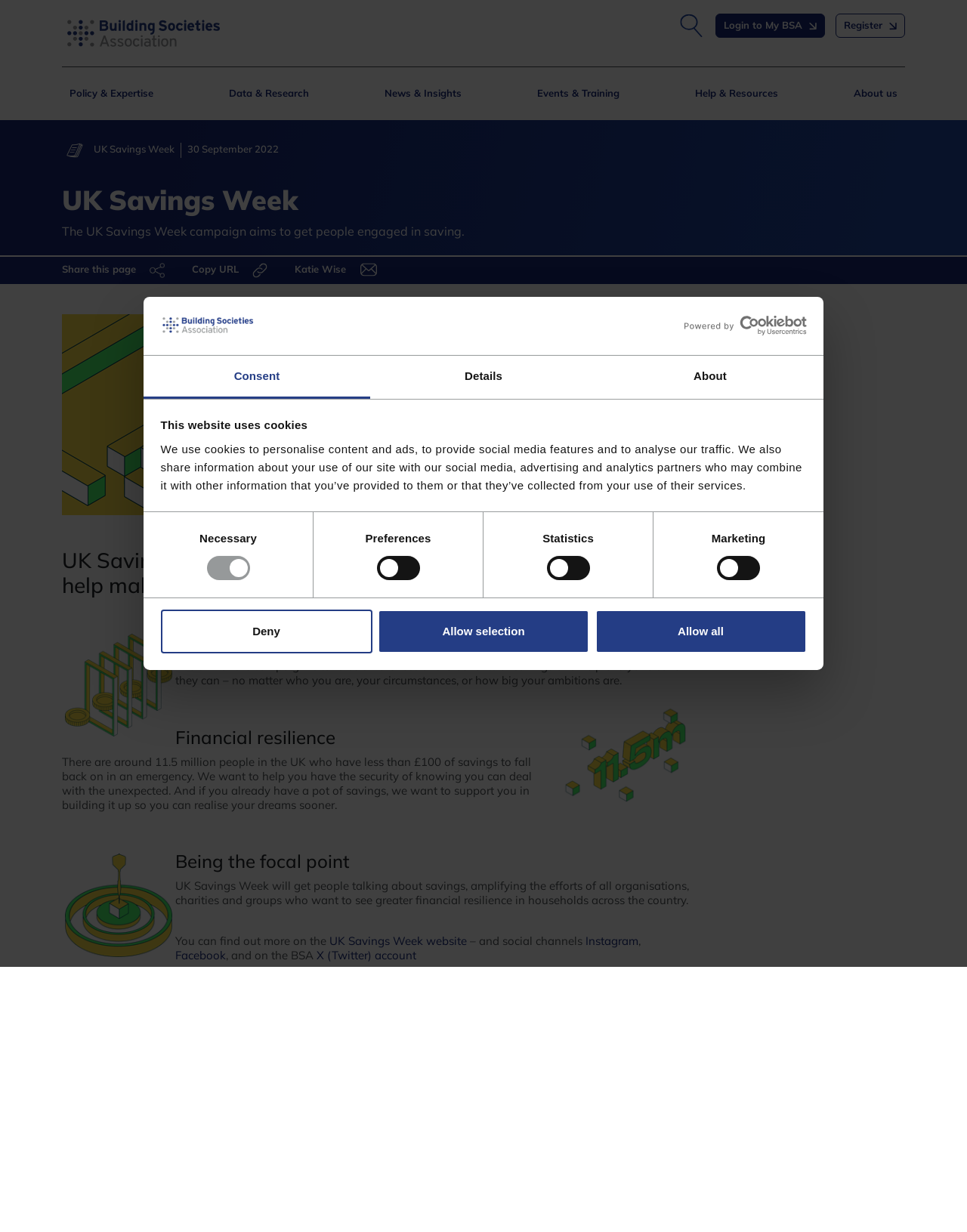Identify the bounding box for the UI element described as: "Job vacancies". The coordinates should be four float numbers between 0 and 1, i.e., [left, top, right, bottom].

[0.373, 0.212, 0.481, 0.225]